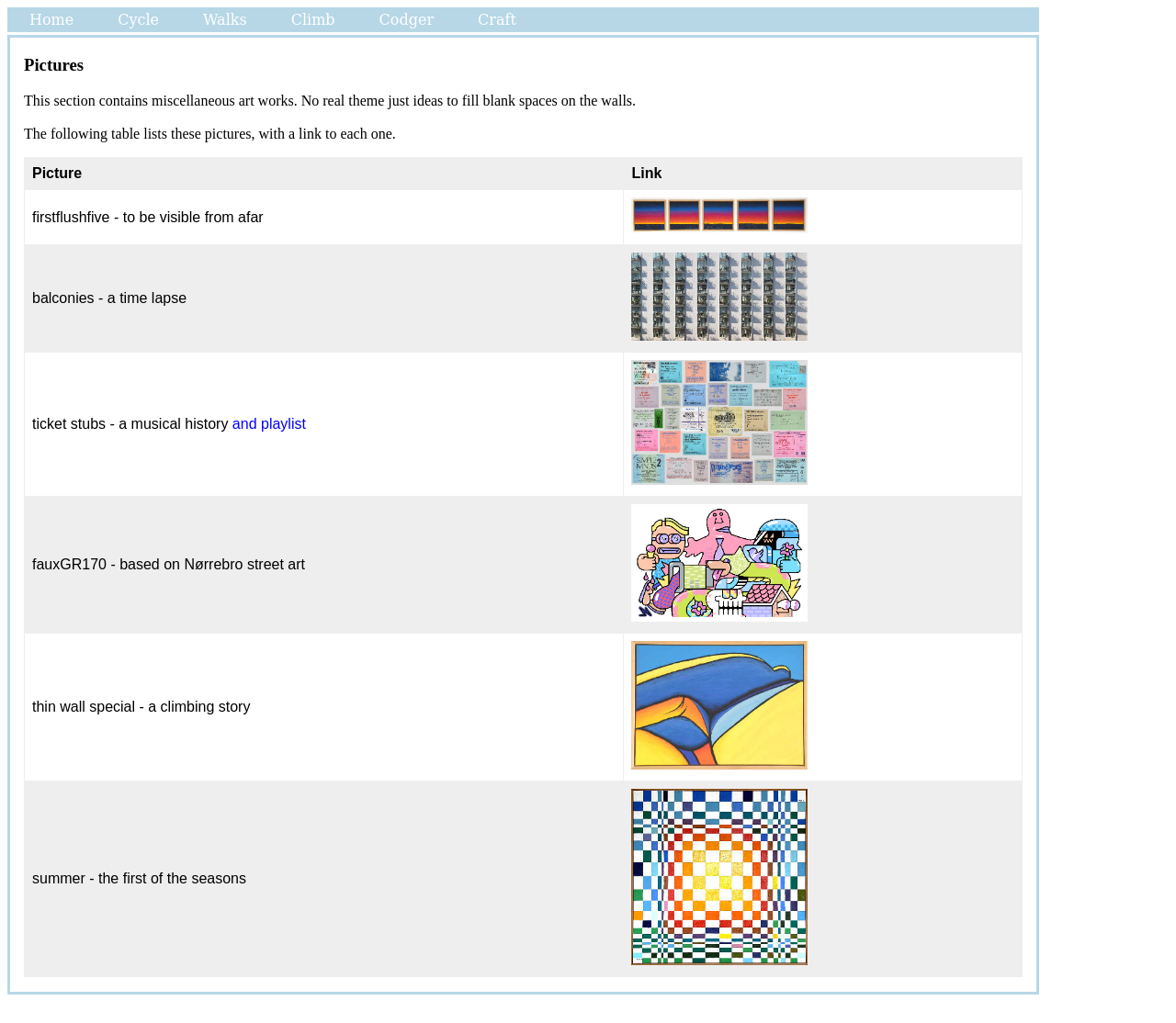Provide a one-word or short-phrase response to the question:
What is the main category of the pictures?

Miscellaneous art works